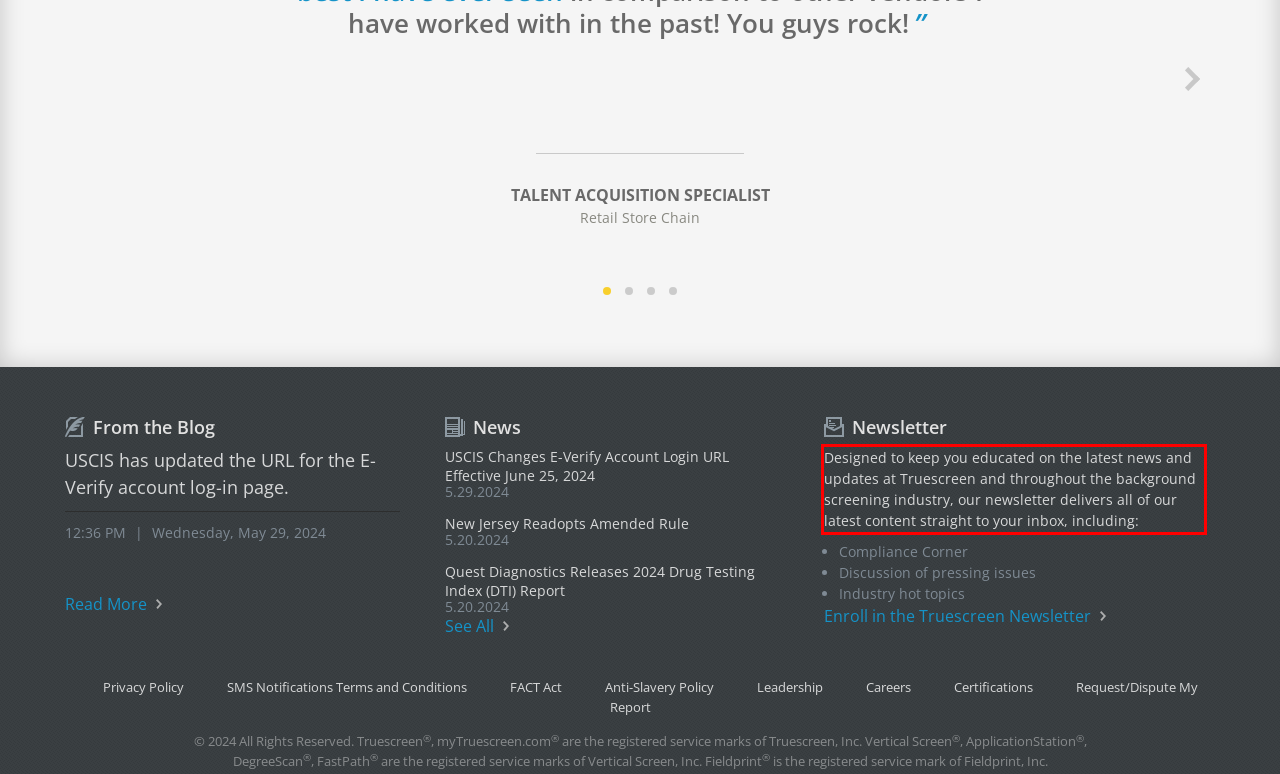Given a webpage screenshot with a red bounding box, perform OCR to read and deliver the text enclosed by the red bounding box.

Designed to keep you educated on the latest news and updates at Truescreen and throughout the background screening industry, our newsletter delivers all of our latest content straight to your inbox, including: